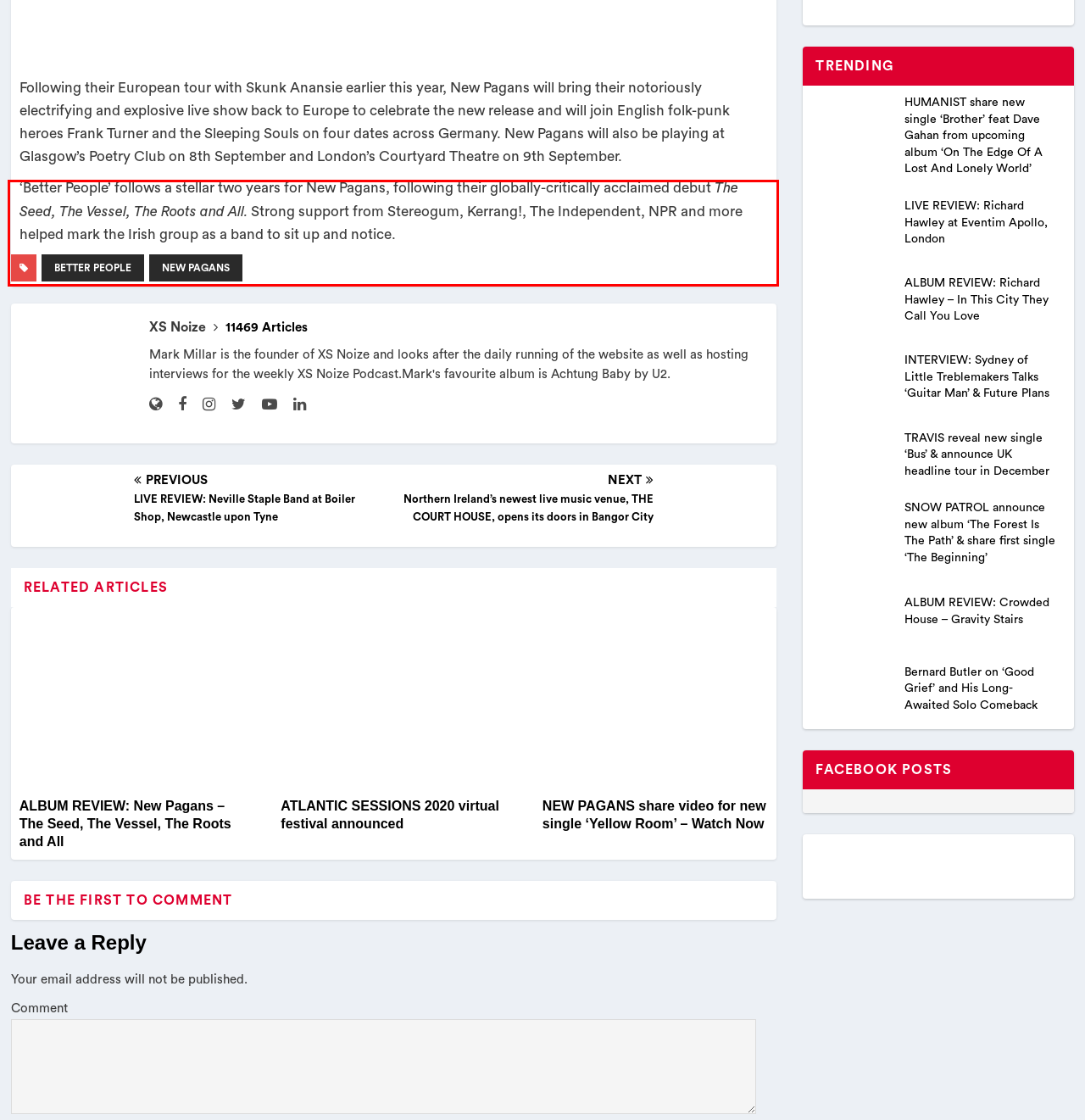Please use OCR to extract the text content from the red bounding box in the provided webpage screenshot.

Following their European tour with Skunk Anansie earlier this year, New Pagans will bring their notoriously electrifying and explosive live show back to Europe to celebrate the new release and will join English folk-punk heroes Frank Turner and the Sleeping Souls on four dates across Germany. New Pagans will also be playing at Glasgow’s Poetry Club on 8th September and London’s Courtyard Theatre on 9th September.